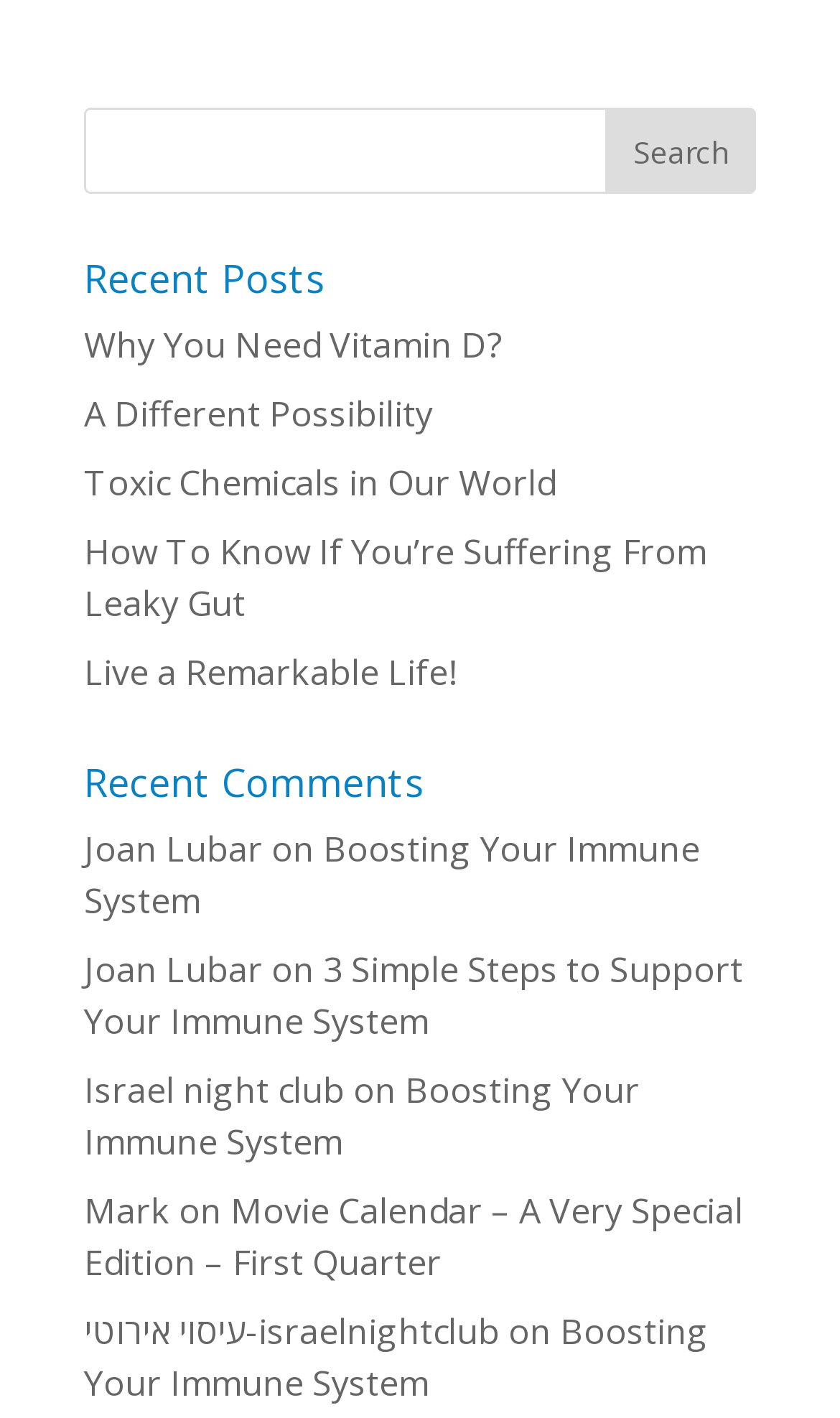Please identify the bounding box coordinates of the region to click in order to complete the given instruction: "Go to January 2023". The coordinates should be four float numbers between 0 and 1, i.e., [left, top, right, bottom].

None